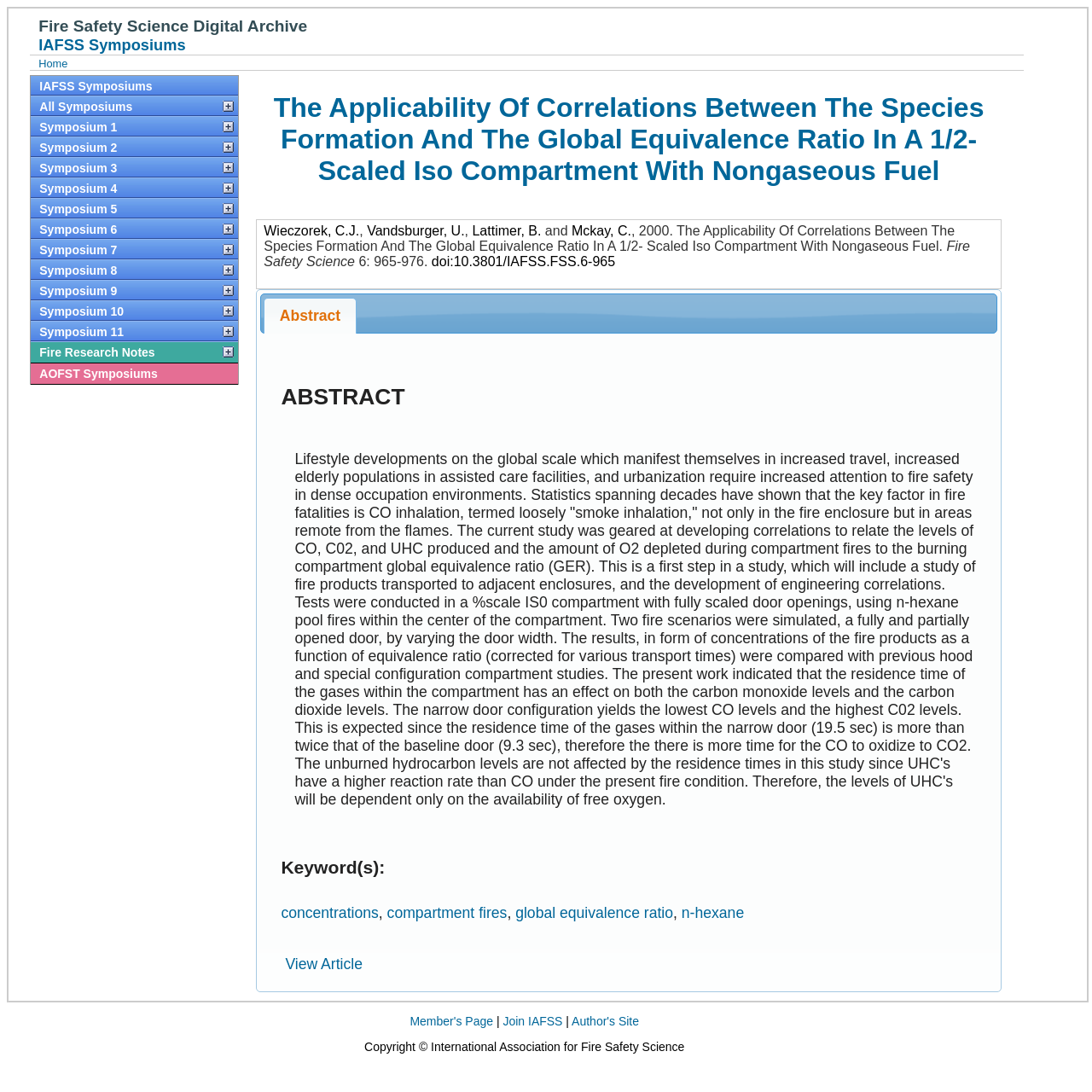What is the volume and page number of the article?
Answer the question using a single word or phrase, according to the image.

6: 965-976